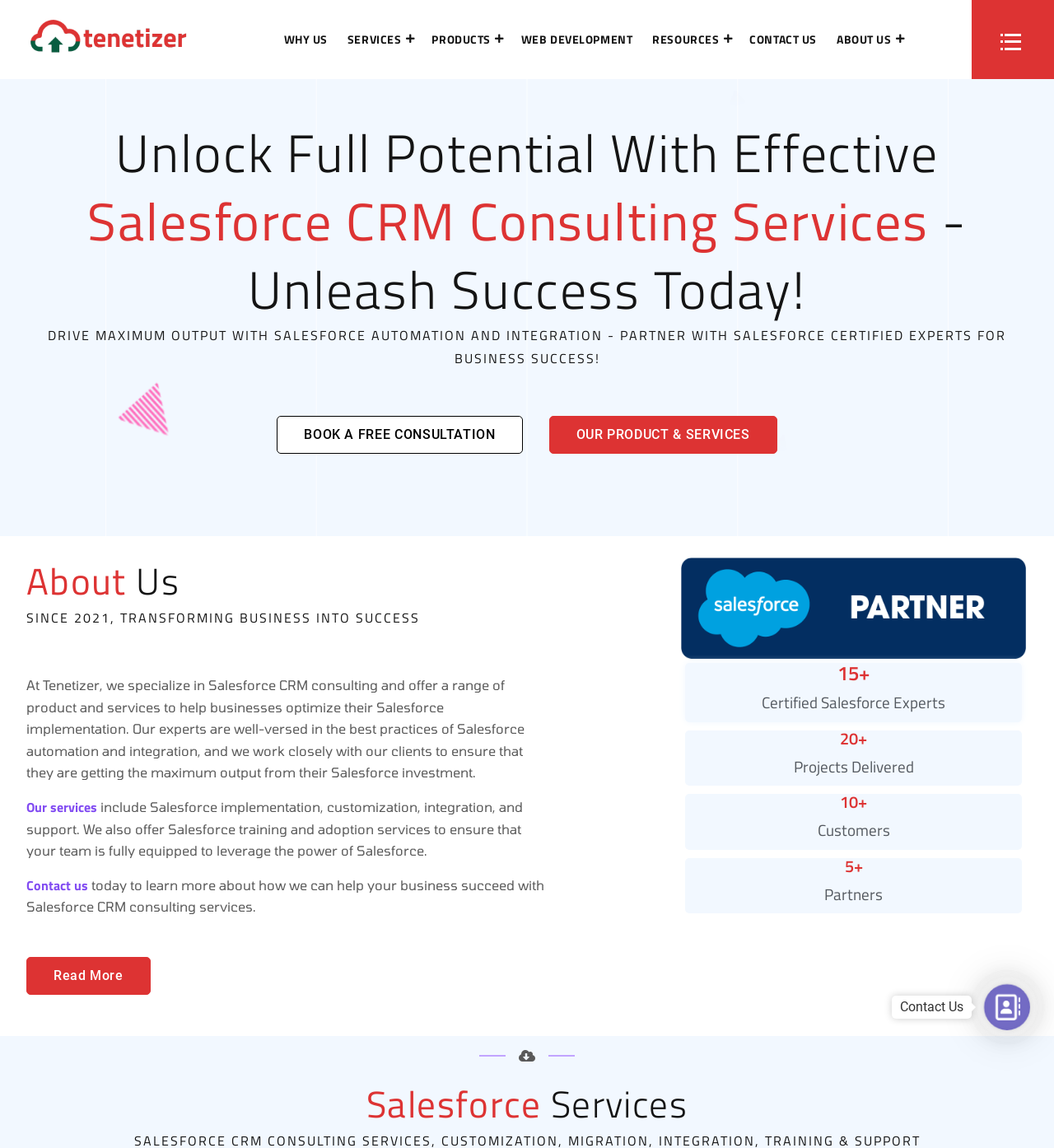Provide a thorough description of the webpage's content and layout.

The webpage is about Tenetizer, a Salesforce CRM consulting firm and partner. At the top, there is a main navigation menu with links to various sections, including "WHY US", "SERVICES", "PRODUCTS", "WEB DEVELOPMENT", "RESOURCES", "CONTACT US", and "ABOUT US". 

Below the navigation menu, there are two headings that highlight the benefits of effective Salesforce CRM consulting services and the importance of partnering with certified Salesforce experts for business success.

On the left side, there is a call-to-action button "BOOK A FREE CONSULTATION" and a link to "OUR PRODUCT & SERVICES". Next to these elements, there are three images: a pyramid, a pyramid with a different design, and an element.

On the right side, there is a section about the company, with a heading "About Us" and a brief description of the company's expertise in Salesforce CRM consulting and its range of products and services. There are also links to "Our services" and "Contact us" in this section.

Below the company description, there are some statistics about the company, including the number of certified Salesforce experts, projects delivered, customers, and partners. These statistics are accompanied by plus signs, indicating that the numbers are growing.

At the bottom of the page, there is a heading "Salesforce Services" and a link to "Contact Us" with an image next to it.